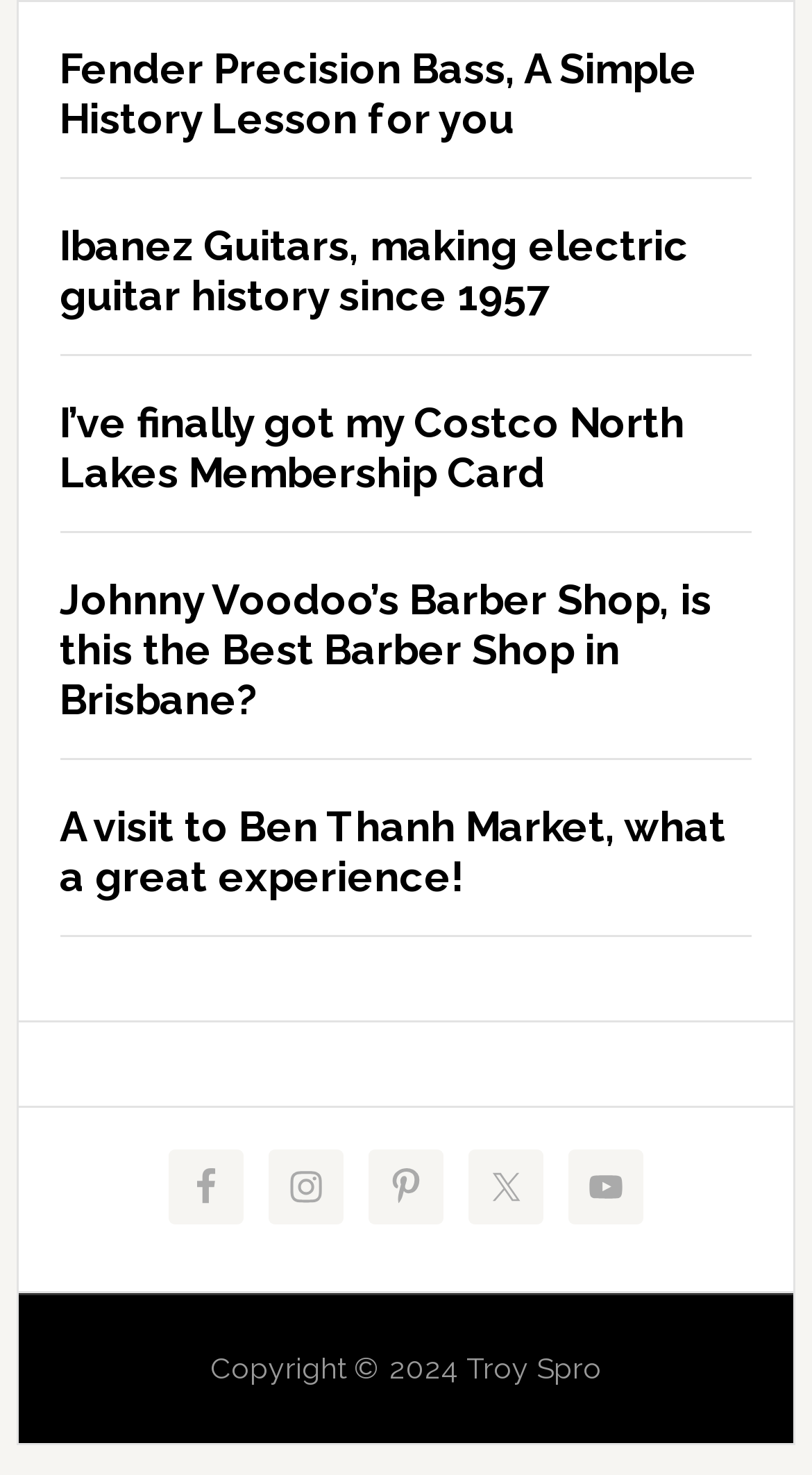Identify the coordinates of the bounding box for the element that must be clicked to accomplish the instruction: "Visit Ibanez Guitars page".

[0.074, 0.15, 0.926, 0.241]